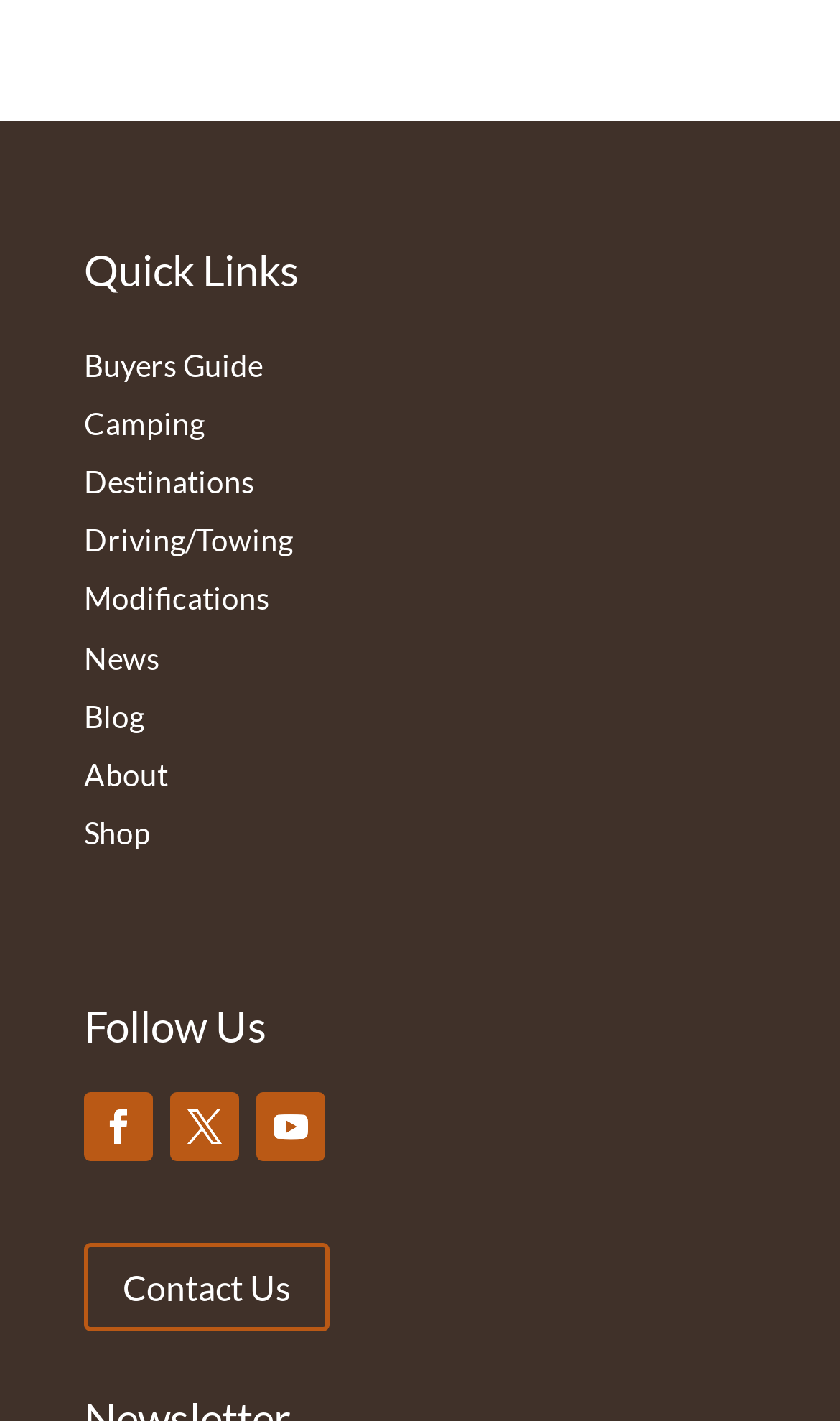What is the last link on the webpage?
Please provide a detailed and comprehensive answer to the question.

I looked at the entire webpage and found that the last link is 'Contact Us 5'.